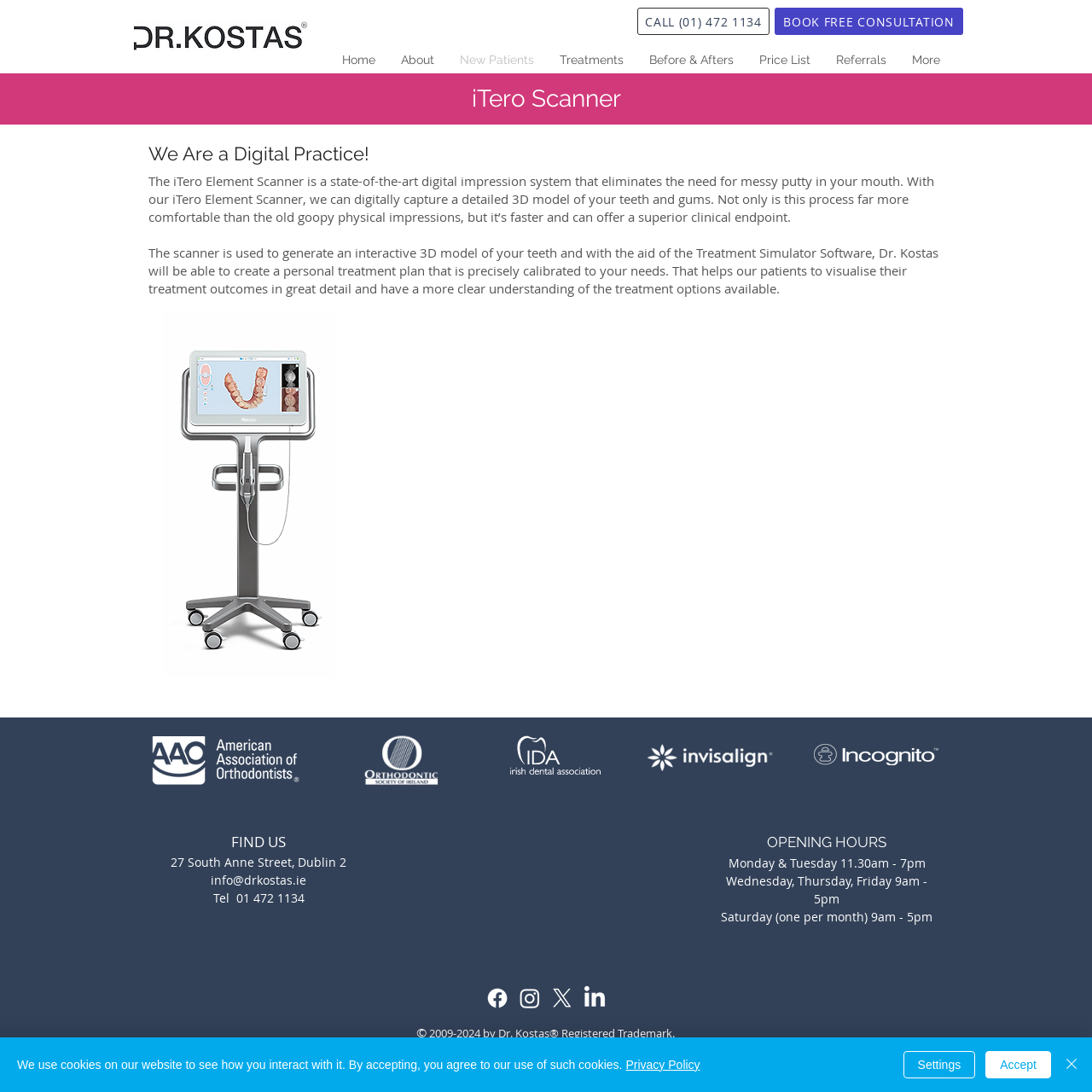Can you specify the bounding box coordinates for the region that should be clicked to fulfill this instruction: "Book a free consultation".

[0.709, 0.007, 0.882, 0.032]